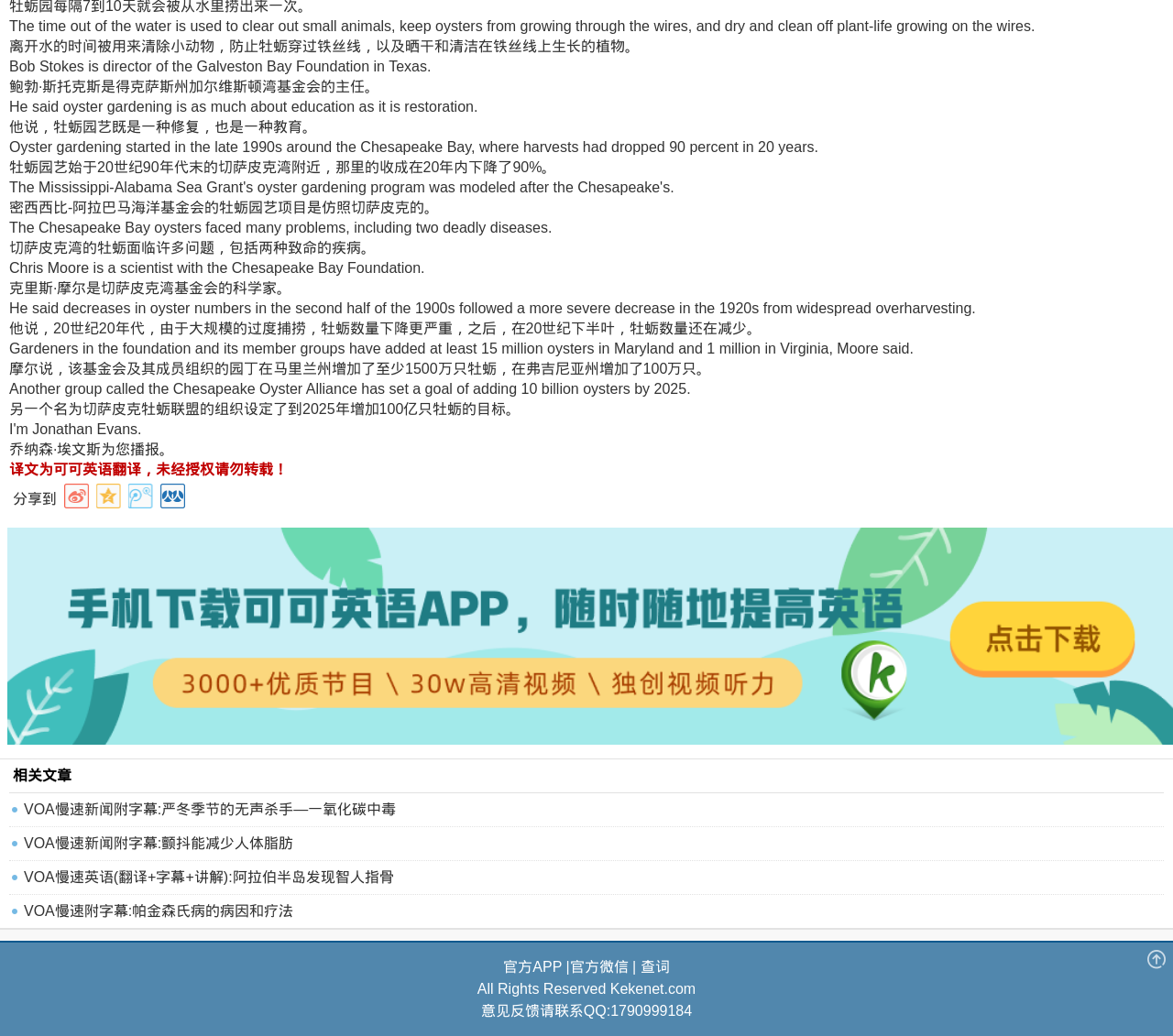Who is the director of the Galveston Bay Foundation in Texas?
Based on the image, give a one-word or short phrase answer.

Bob Stokes